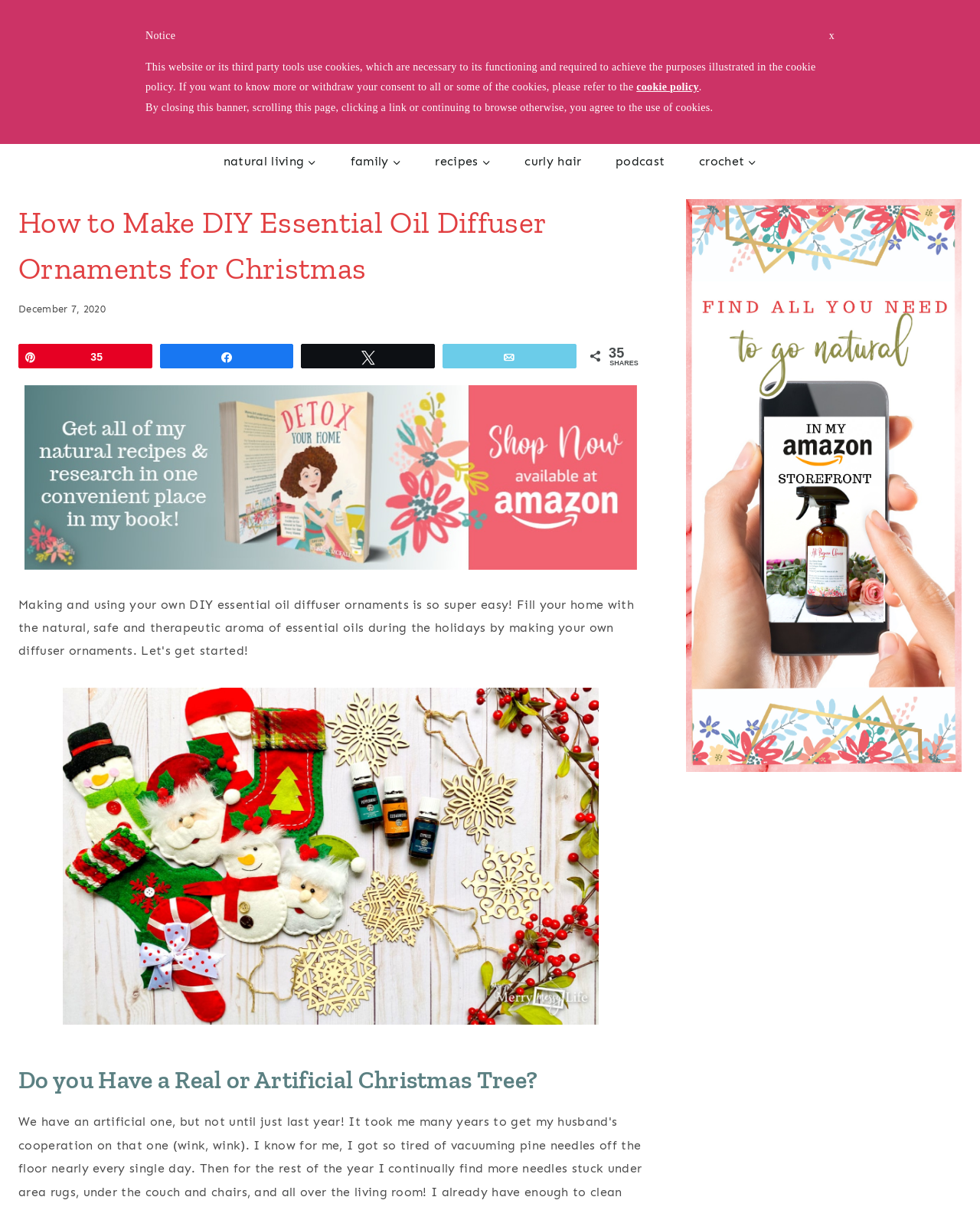Please answer the following question using a single word or phrase: 
What is the topic of the article?

DIY Essential Oil Diffuser Ornaments